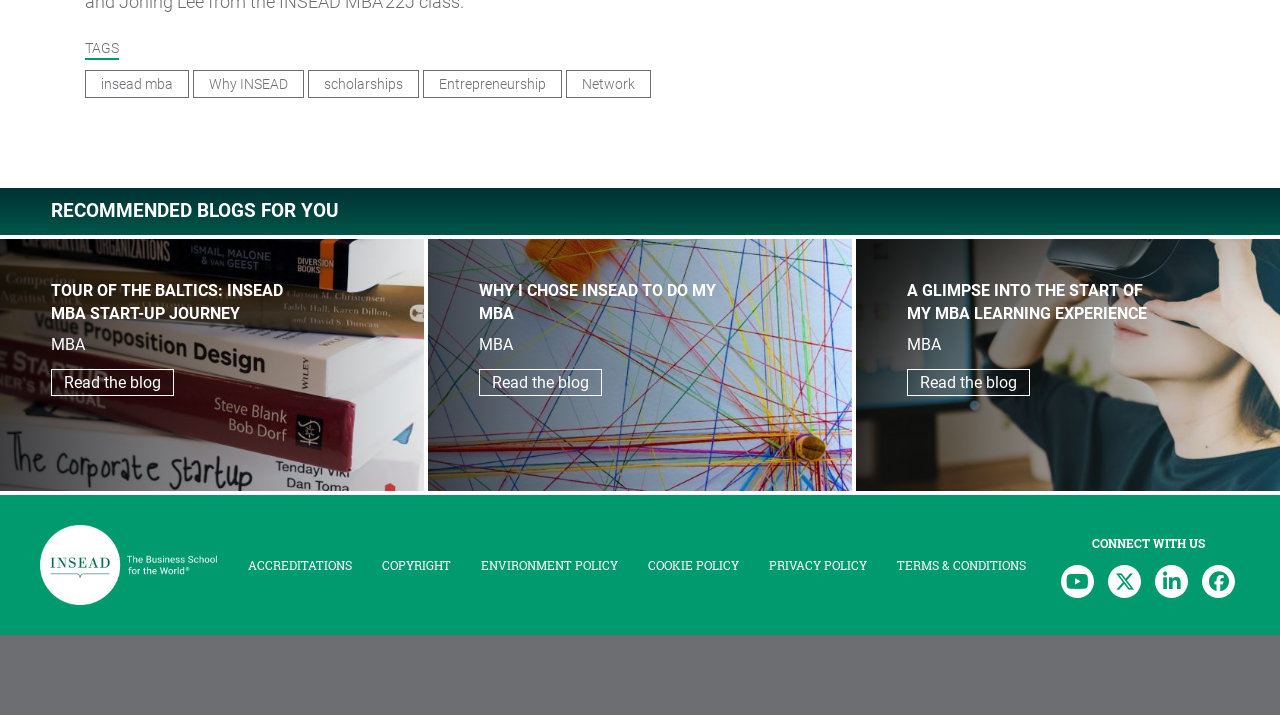Determine the bounding box coordinates of the clickable region to carry out the instruction: "Visit the 'Entrepreneurship' page".

[0.343, 0.107, 0.427, 0.129]